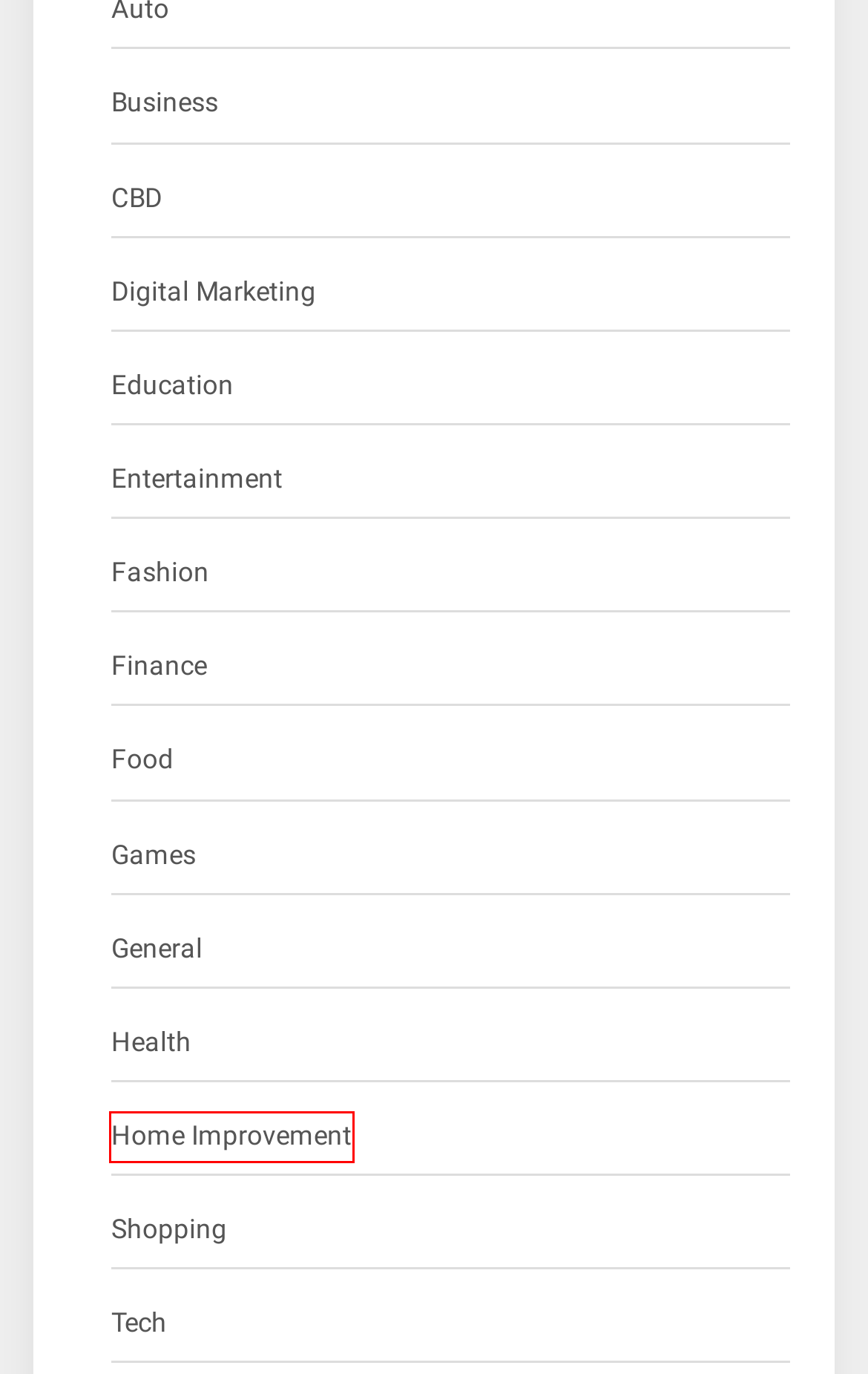You have a screenshot of a webpage with a red rectangle bounding box around a UI element. Choose the best description that matches the new page after clicking the element within the bounding box. The candidate descriptions are:
A. Digital Marketing Archives - Malang Post Online
B. Food Archives - Malang Post Online
C. Finance Archives - Malang Post Online
D. Fashion Archives - Malang Post Online
E. Tech Archives - Malang Post Online
F. General Archives - Malang Post Online
G. Home Improvement Archives - Malang Post Online
H. Business Archives - Malang Post Online

G